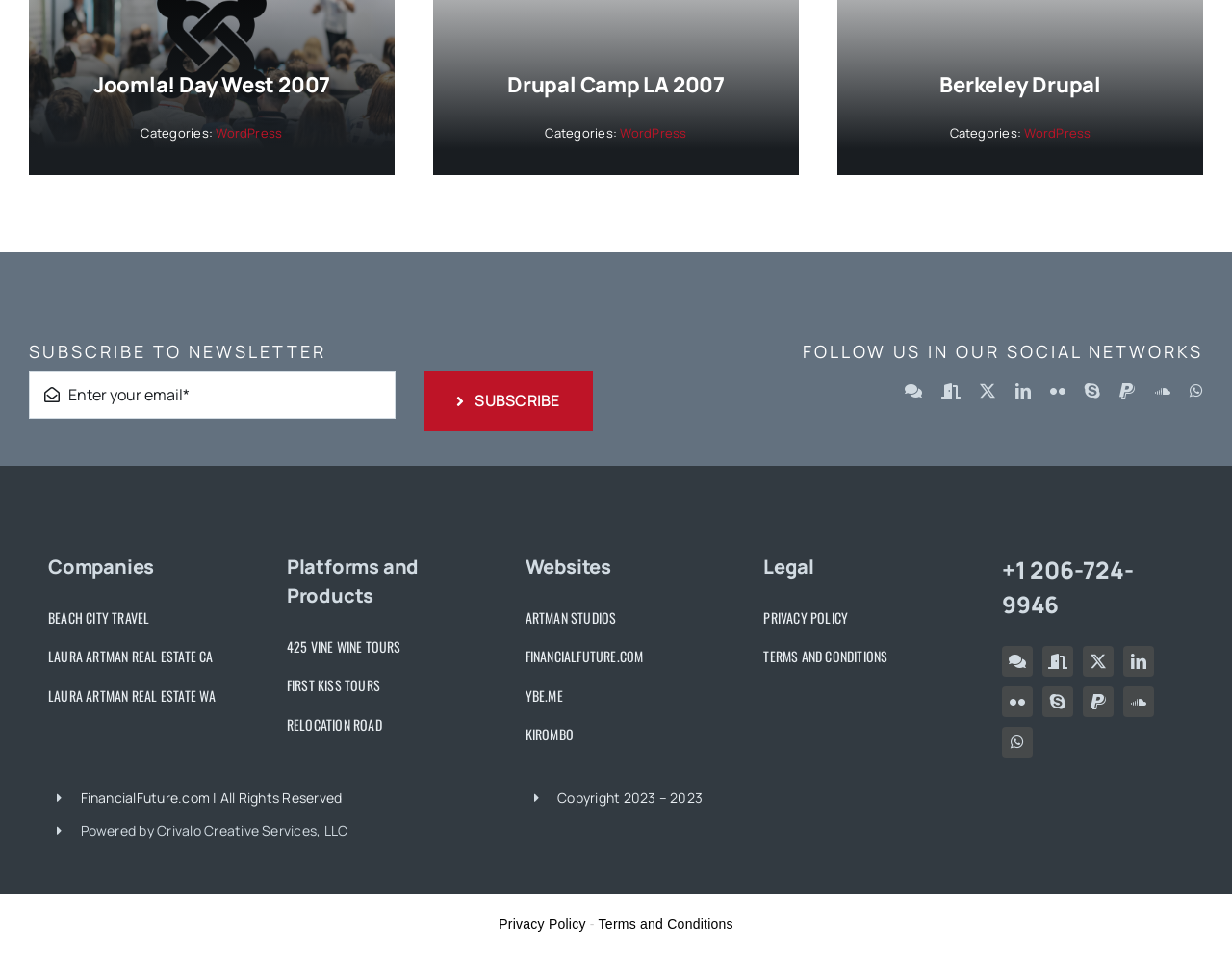What is the copyright year range? Refer to the image and provide a one-word or short phrase answer.

2023-2023